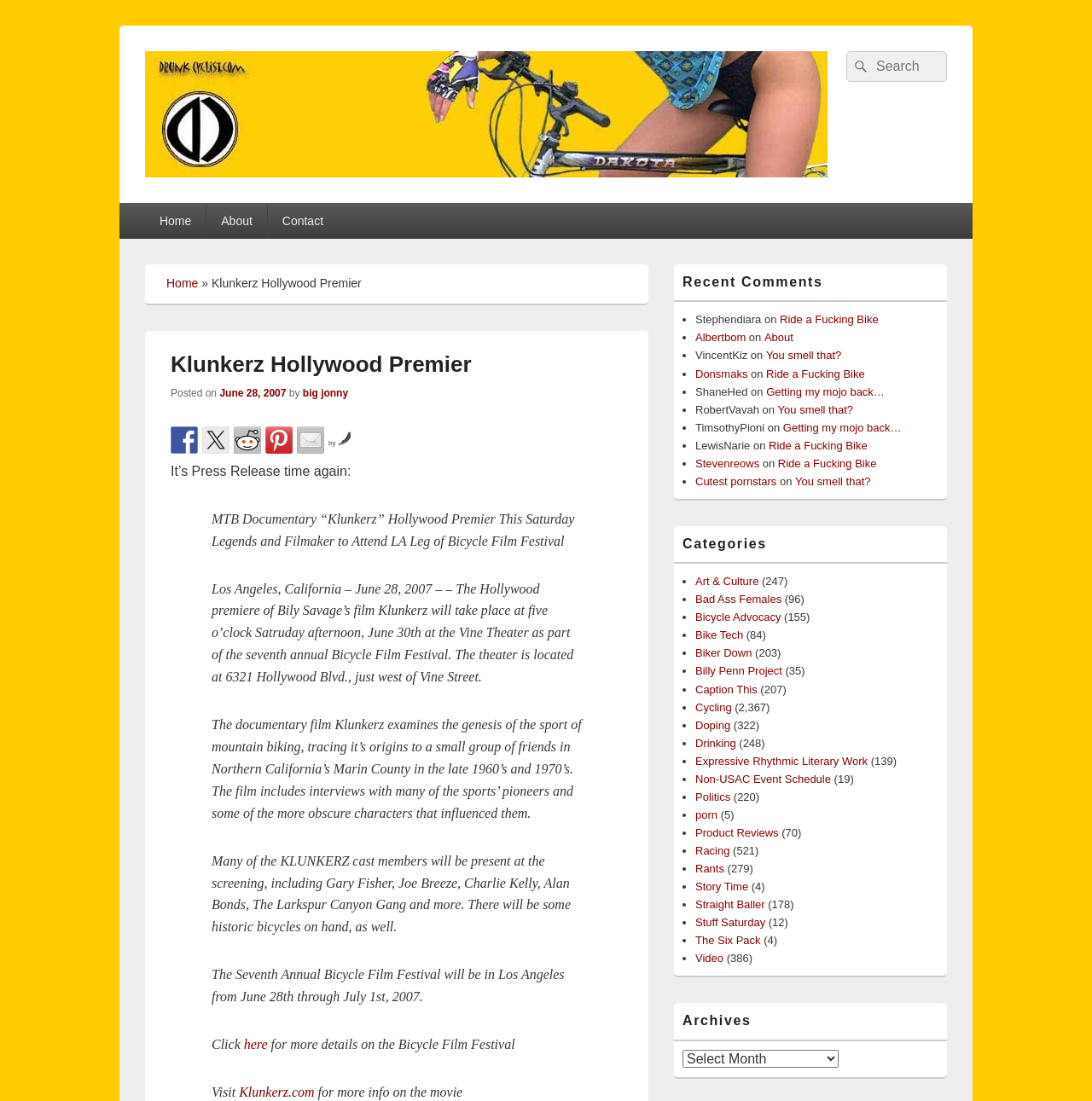Please identify the bounding box coordinates of the clickable area that will allow you to execute the instruction: "Read more about Klunkerz".

[0.194, 0.465, 0.526, 0.478]